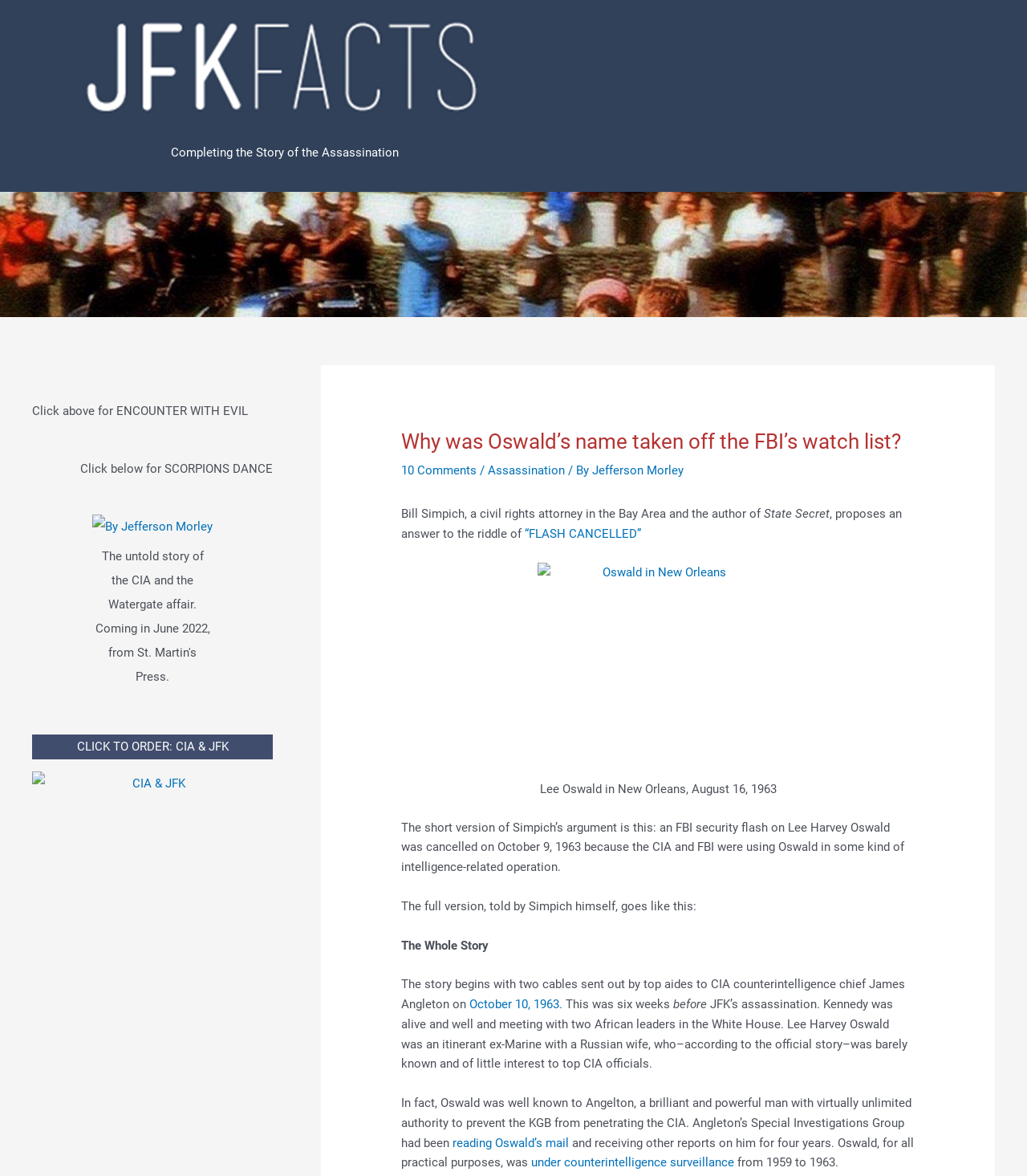Could you provide the bounding box coordinates for the portion of the screen to click to complete this instruction: "Check out the article by Jefferson Morley"?

[0.577, 0.394, 0.666, 0.406]